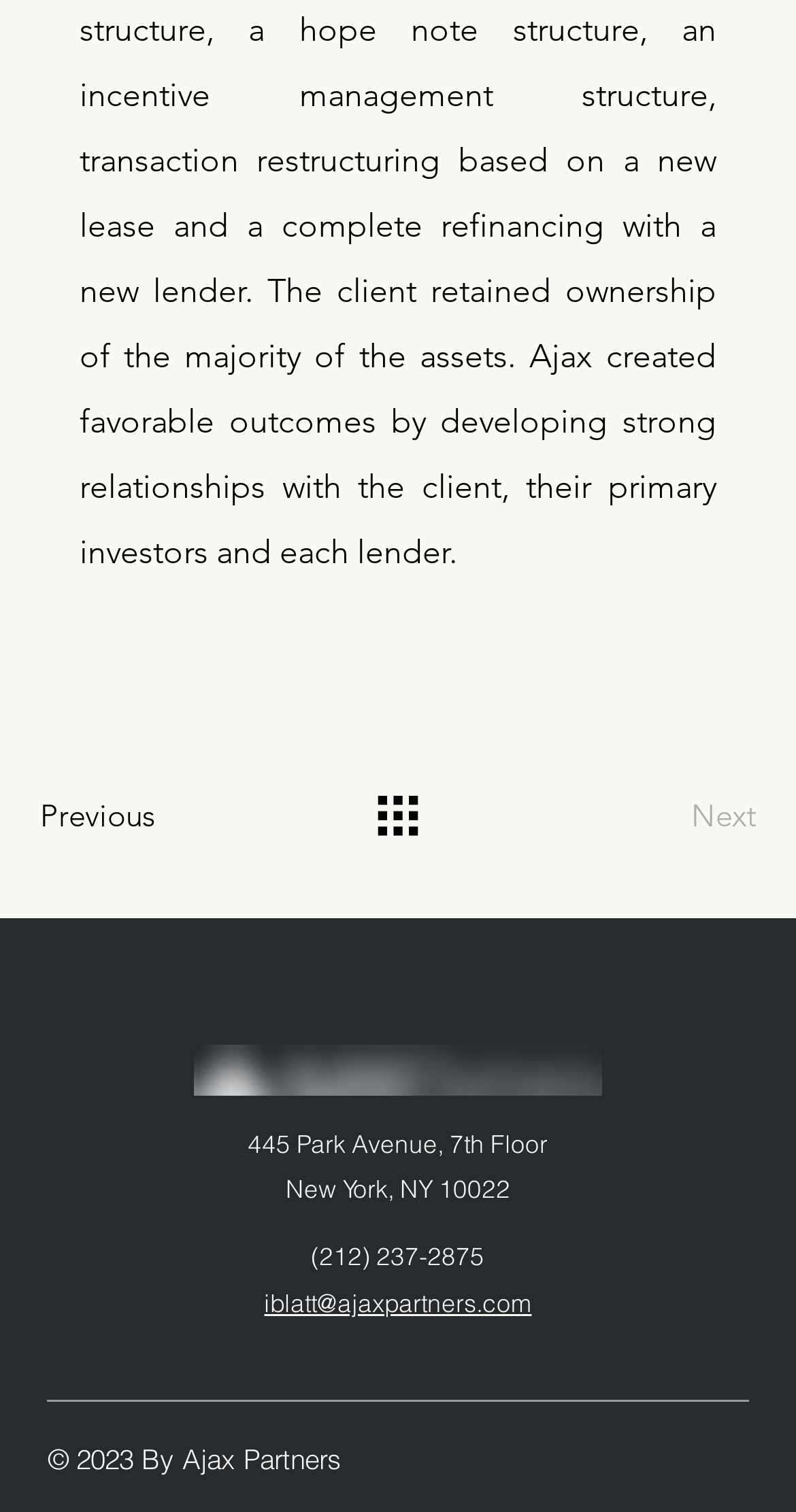Please determine the bounding box of the UI element that matches this description: Previous. The coordinates should be given as (top-left x, top-left y, bottom-right x, bottom-right y), with all values between 0 and 1.

[0.05, 0.508, 0.306, 0.57]